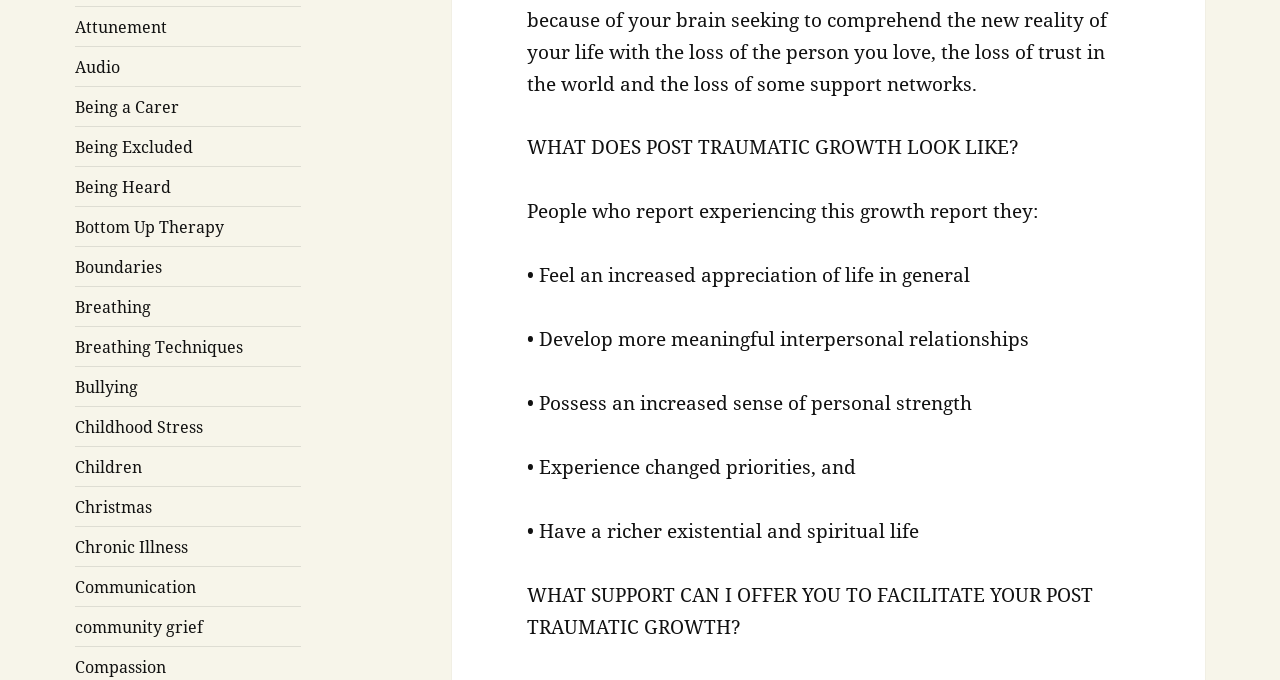Provide the bounding box coordinates of the HTML element described by the text: "Warrants Clause/Warrant Clause".

None